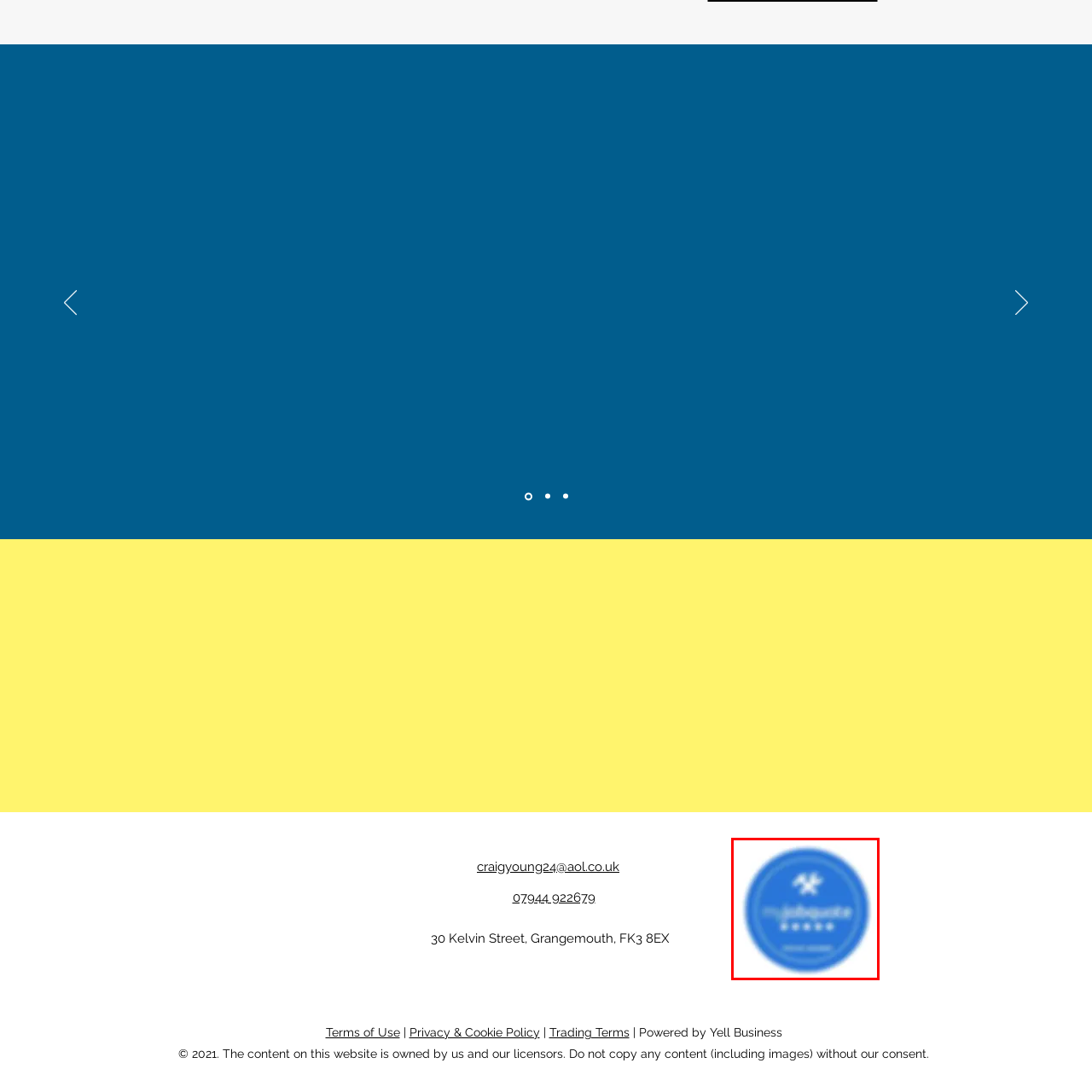Check the picture within the red bounding box and provide a brief answer using one word or phrase: What value does the logo's design convey?

Professionalism